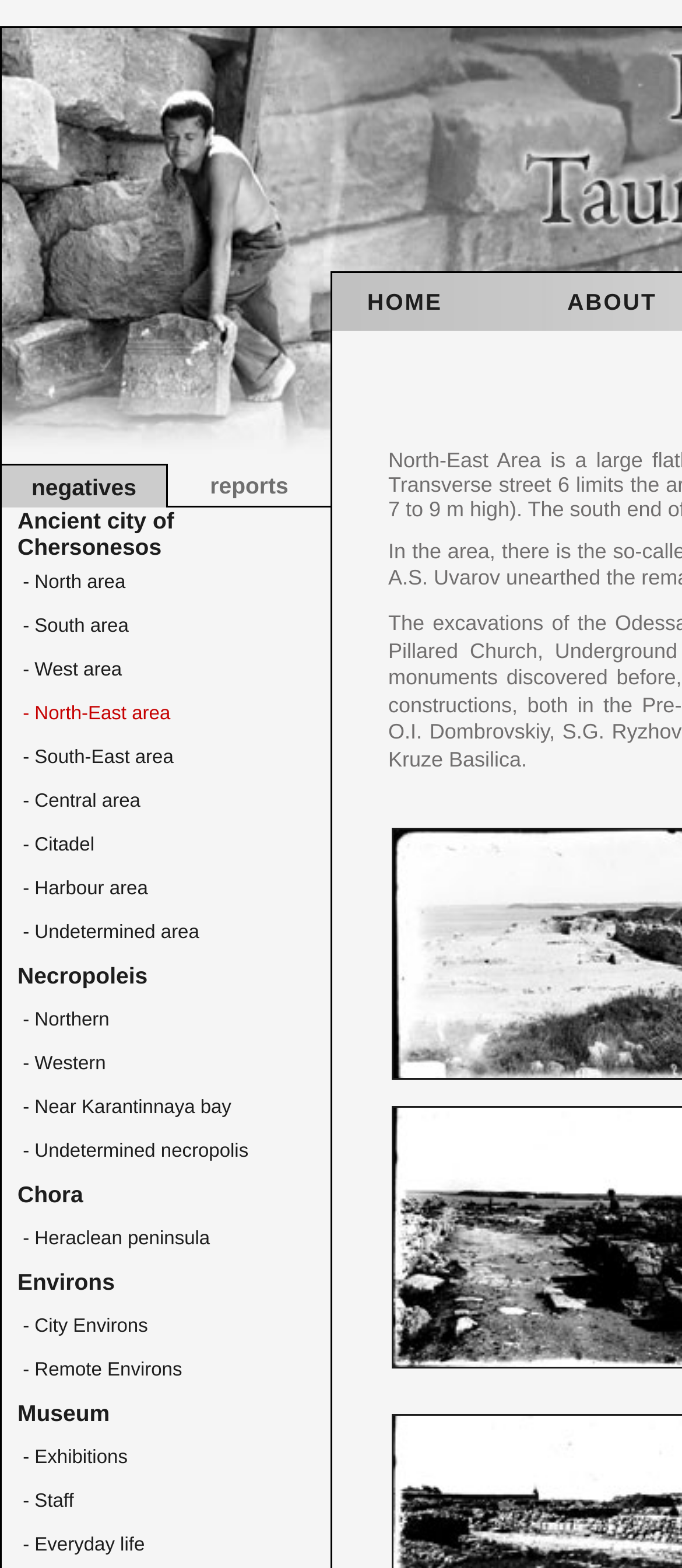Show me the bounding box coordinates of the clickable region to achieve the task as per the instruction: "visit Museum".

[0.026, 0.887, 0.161, 0.91]